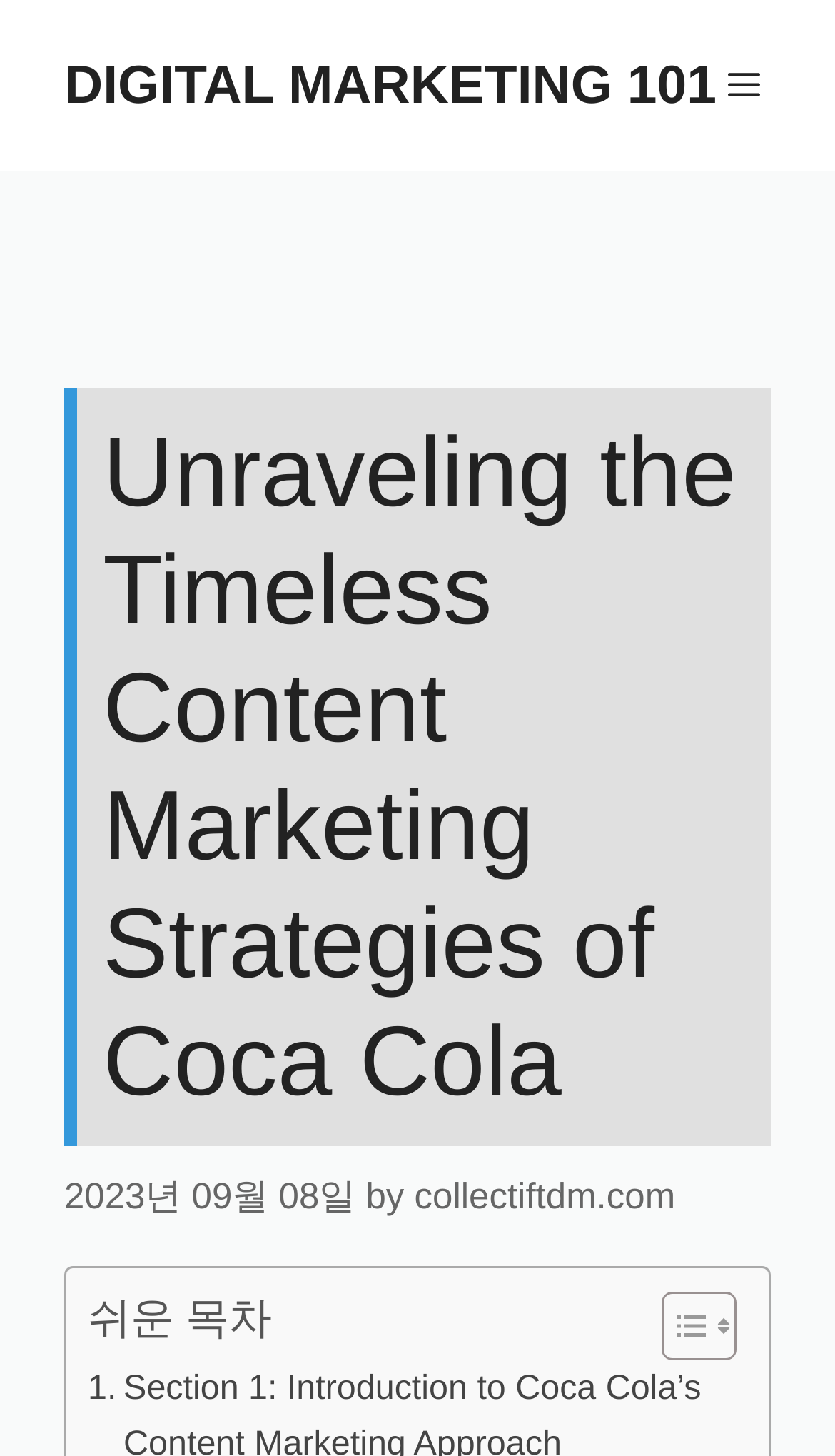What is the author of the article?
Using the picture, provide a one-word or short phrase answer.

collectiftdm.com